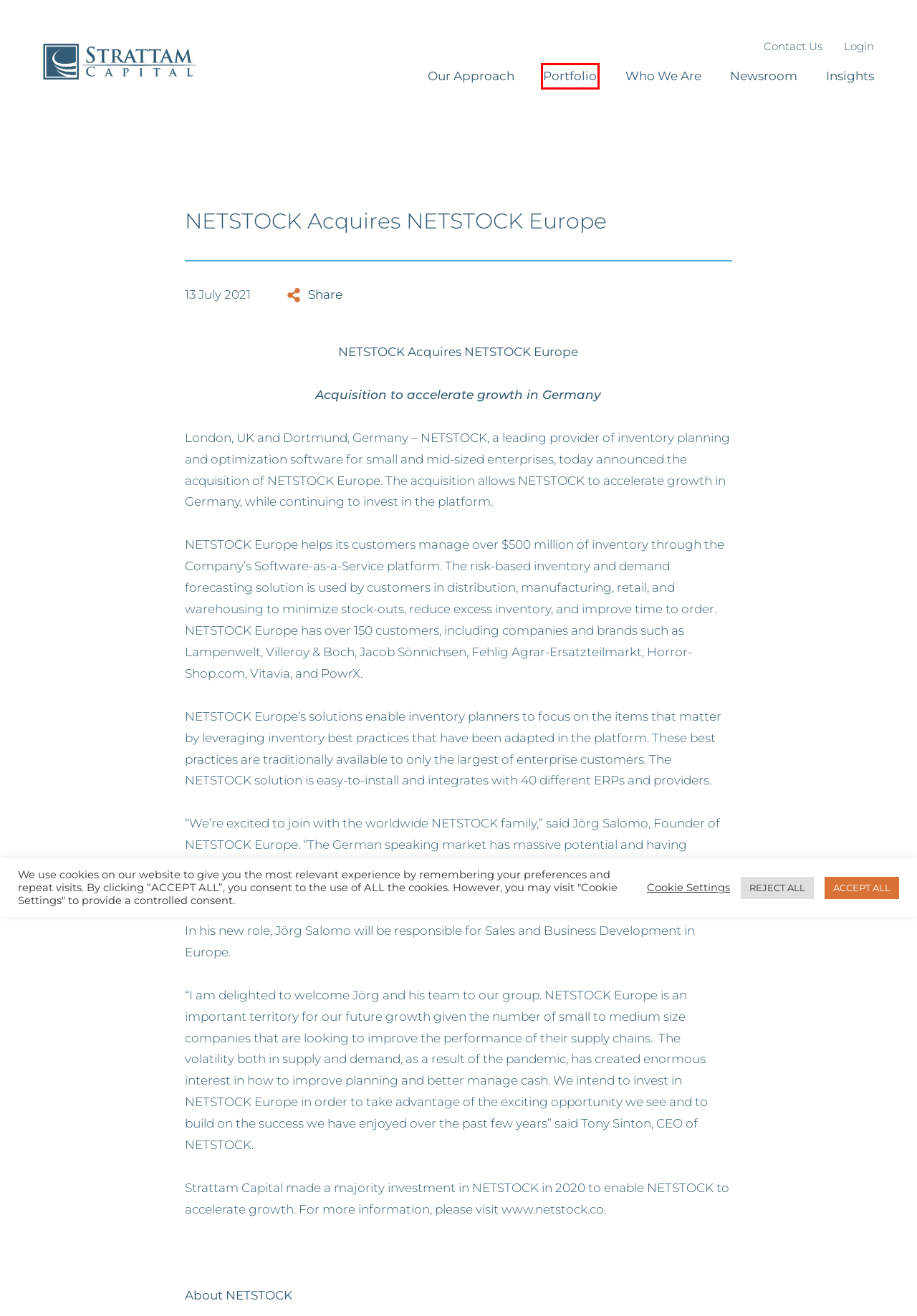You are given a screenshot of a webpage with a red rectangle bounding box around a UI element. Select the webpage description that best matches the new webpage after clicking the element in the bounding box. Here are the candidates:
A. Netstock | Supply and Demand Planning Software
B. Strattam Wins M&A Advisor’s $25MM - $50MM Deal of the Year - Strattam Capital
C. Contact Us - Strattam Capital
D. The Strattam Capital Five-Point Plan | Strattam Capital
E. Newsroom | Strattam Capital
F. Who We Are - Strattam Capital
G. Insights - Strattam Capital
H. Our Portfolio | Strattam Capital

H